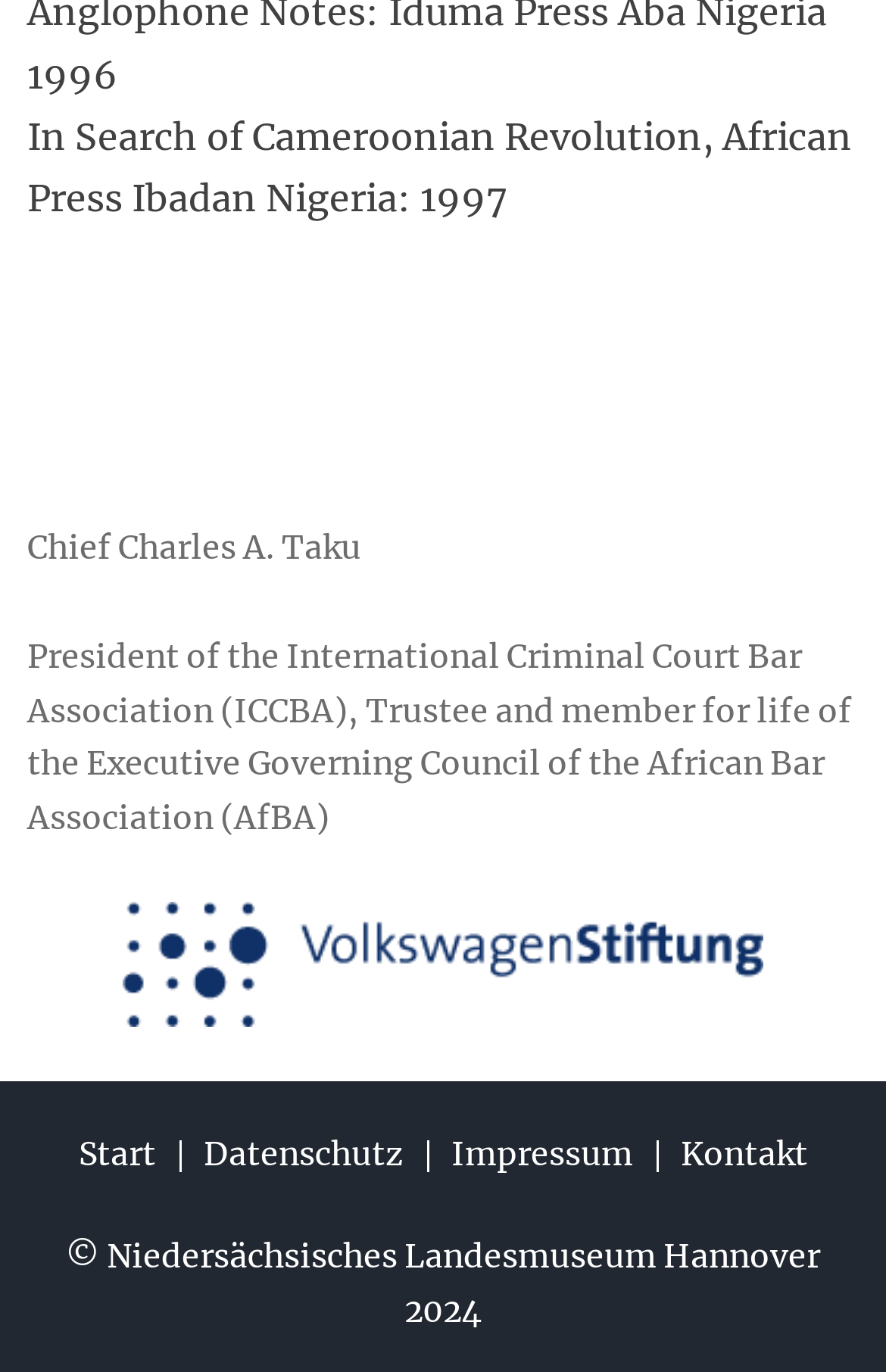What are the navigation options at the bottom?
Refer to the image and offer an in-depth and detailed answer to the question.

The webpage has four link elements at the bottom, with the texts 'Start', 'Datenschutz', 'Impressum', and 'Kontakt', which are likely navigation options.